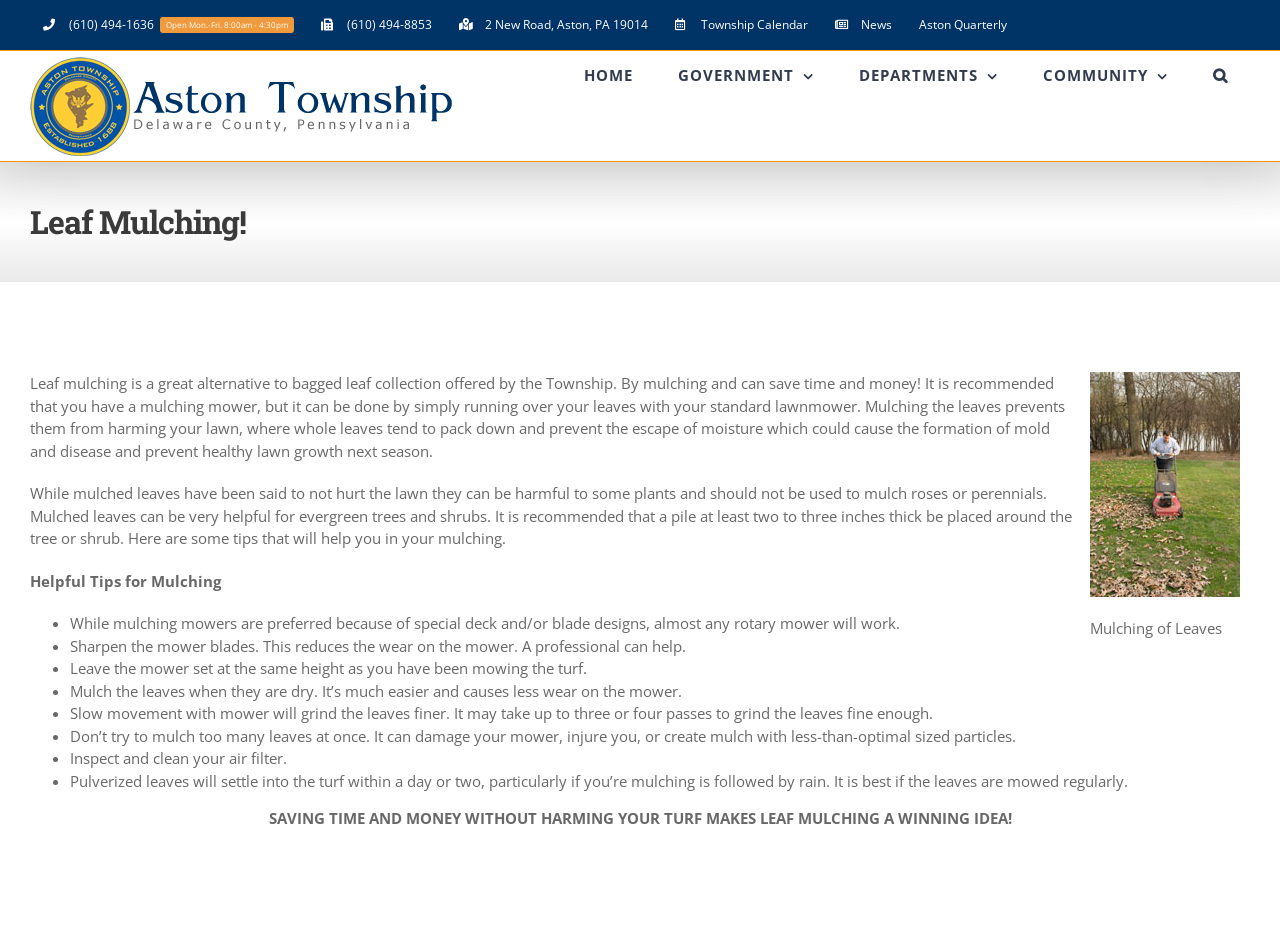Please determine the bounding box coordinates of the area that needs to be clicked to complete this task: 'Visit the township calendar'. The coordinates must be four float numbers between 0 and 1, formatted as [left, top, right, bottom].

[0.517, 0.0, 0.641, 0.054]